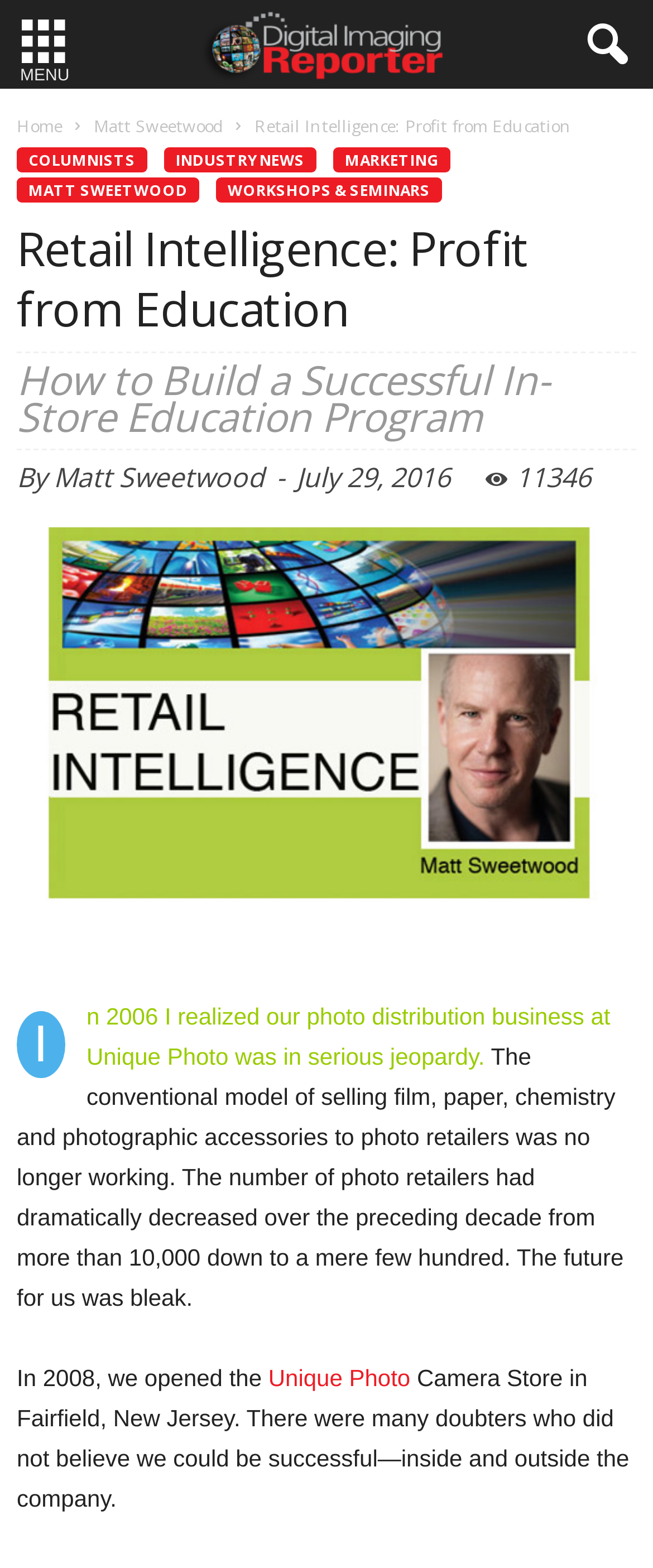Please find the bounding box coordinates for the clickable element needed to perform this instruction: "Click the MENU button".

[0.0, 0.0, 0.136, 0.057]